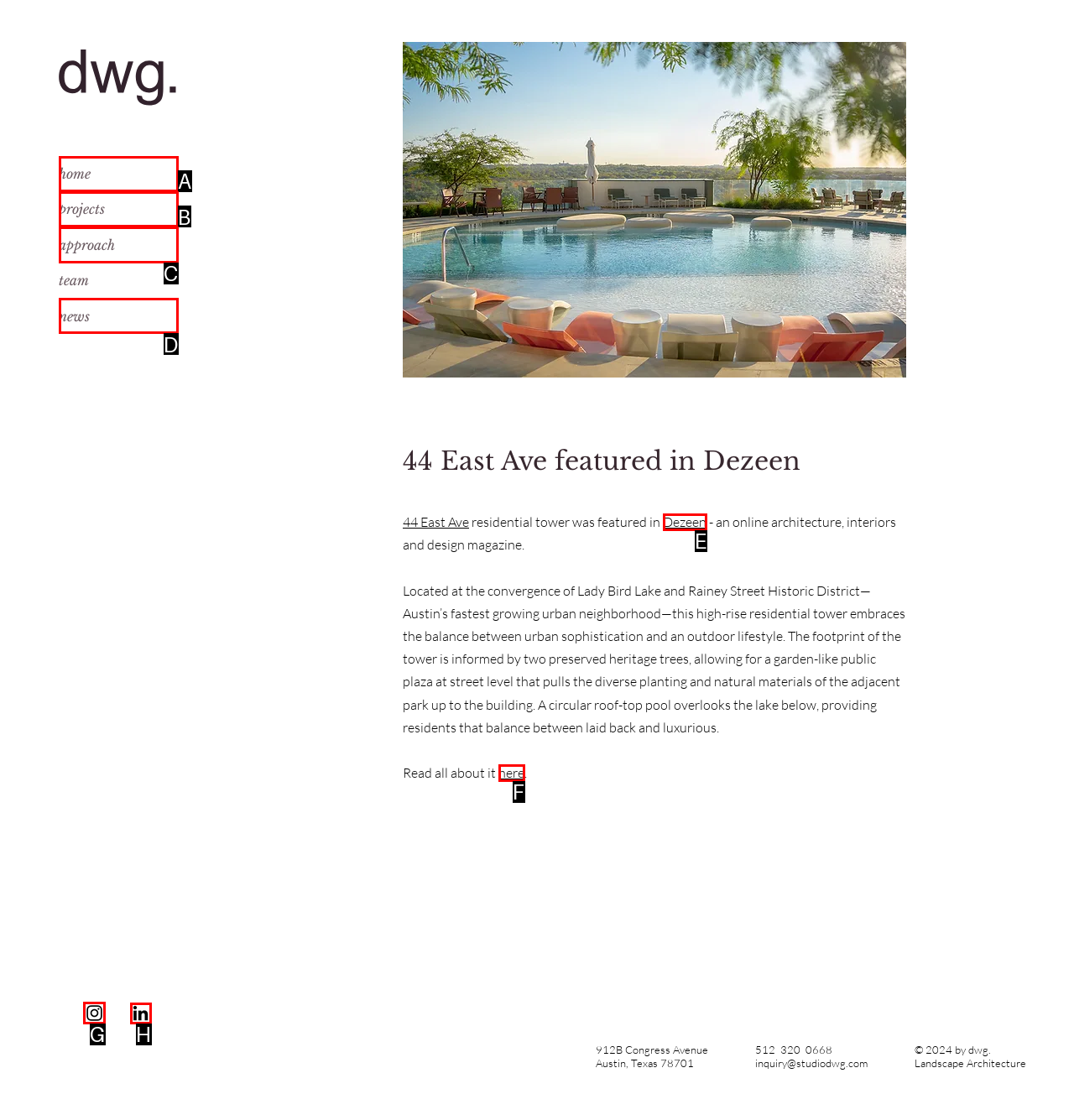Indicate which UI element needs to be clicked to fulfill the task: View Instagram page
Answer with the letter of the chosen option from the available choices directly.

G